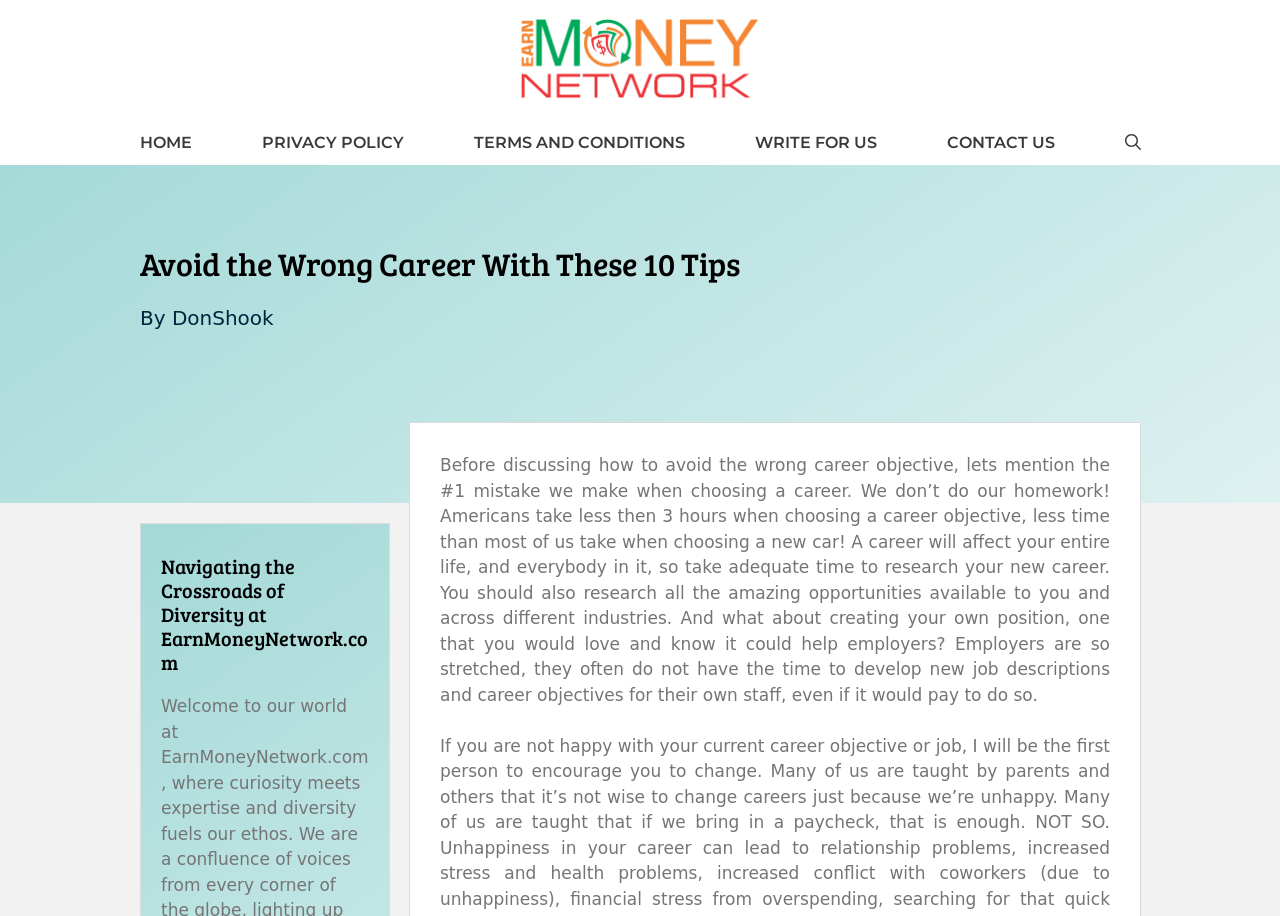Identify the main heading from the webpage and provide its text content.

Avoid the Wrong Career With These 10 Tips